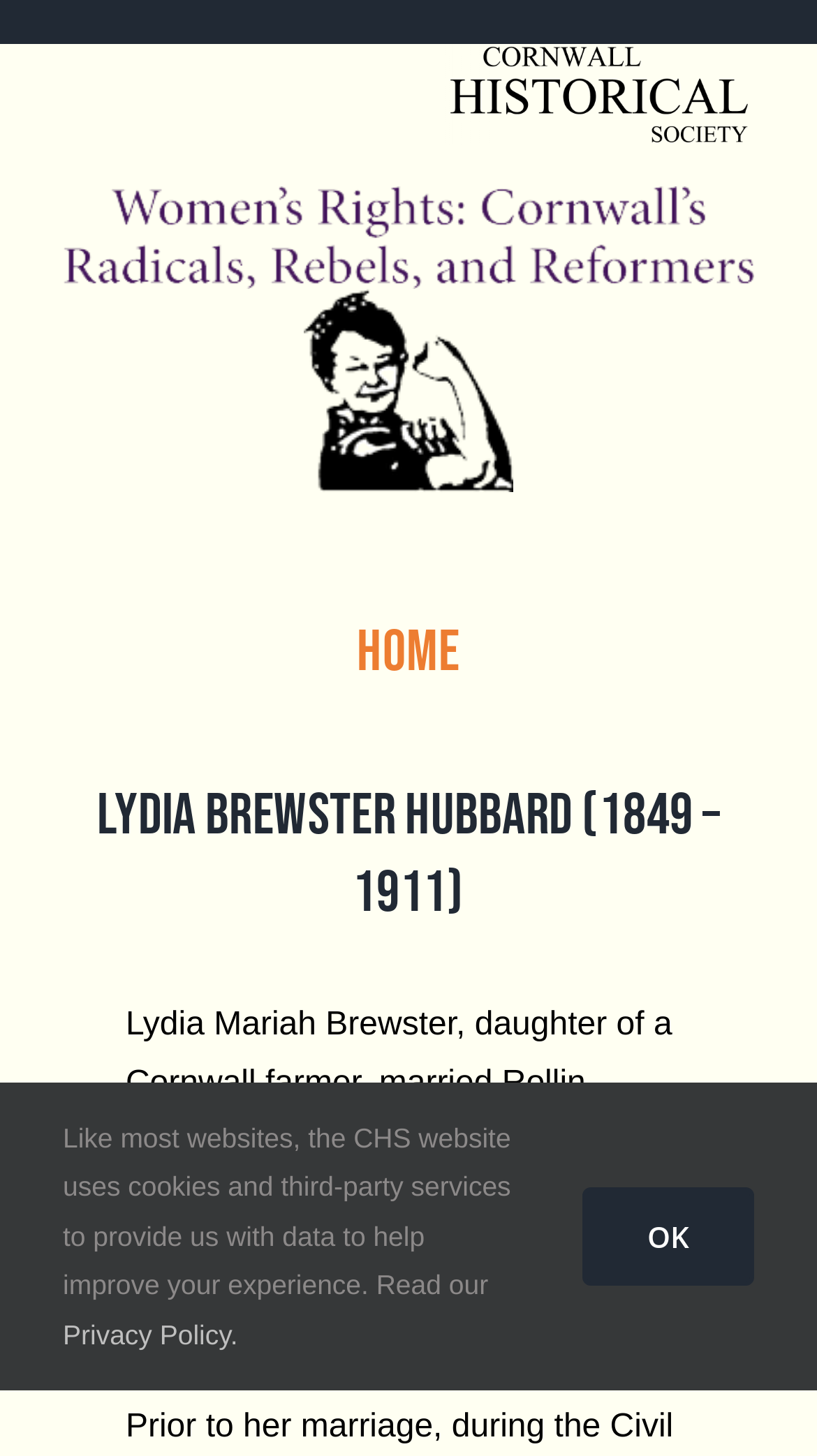Determine the bounding box coordinates for the UI element matching this description: "alt="Elleebana Lash Lift Course"".

None